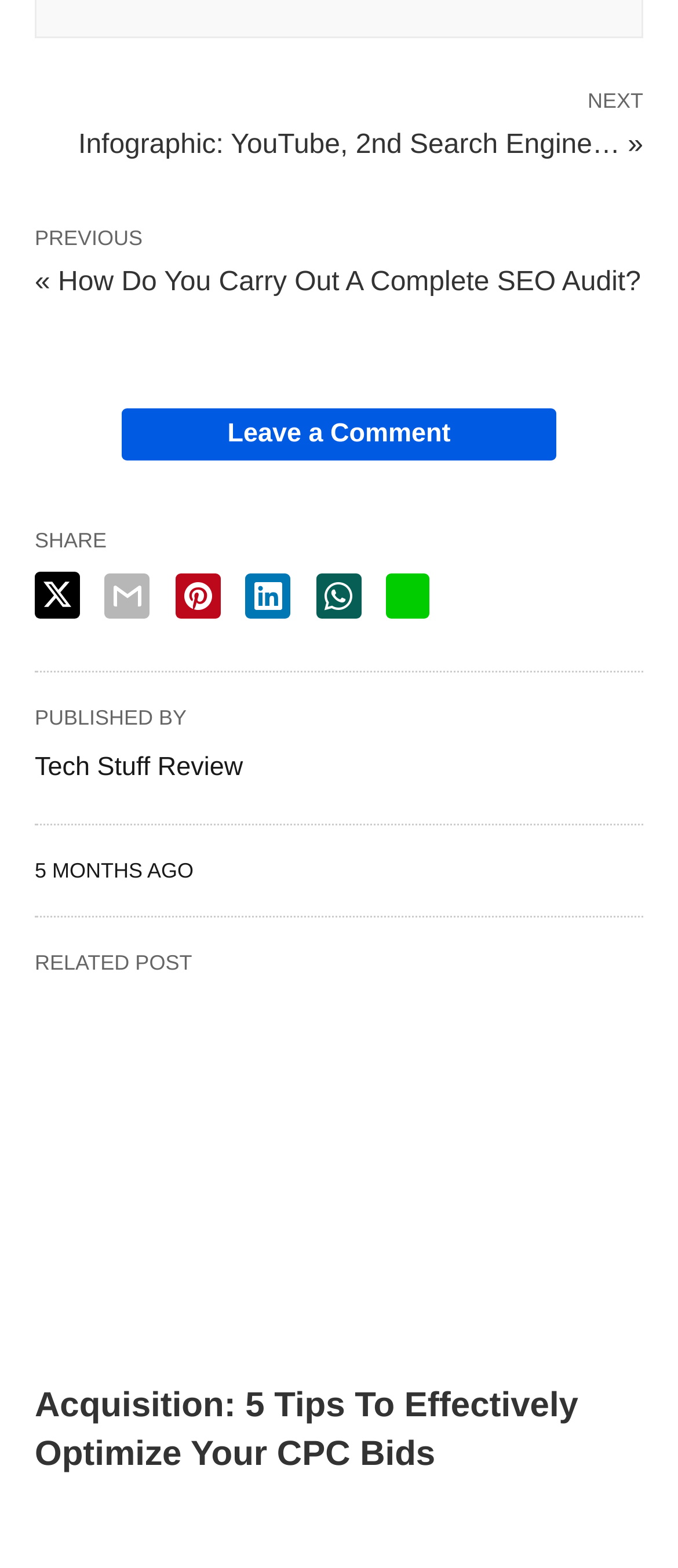From the webpage screenshot, identify the region described by aria-label="Close". Provide the bounding box coordinates as (top-left x, top-left y, bottom-right x, bottom-right y), with each value being a floating point number between 0 and 1.

None